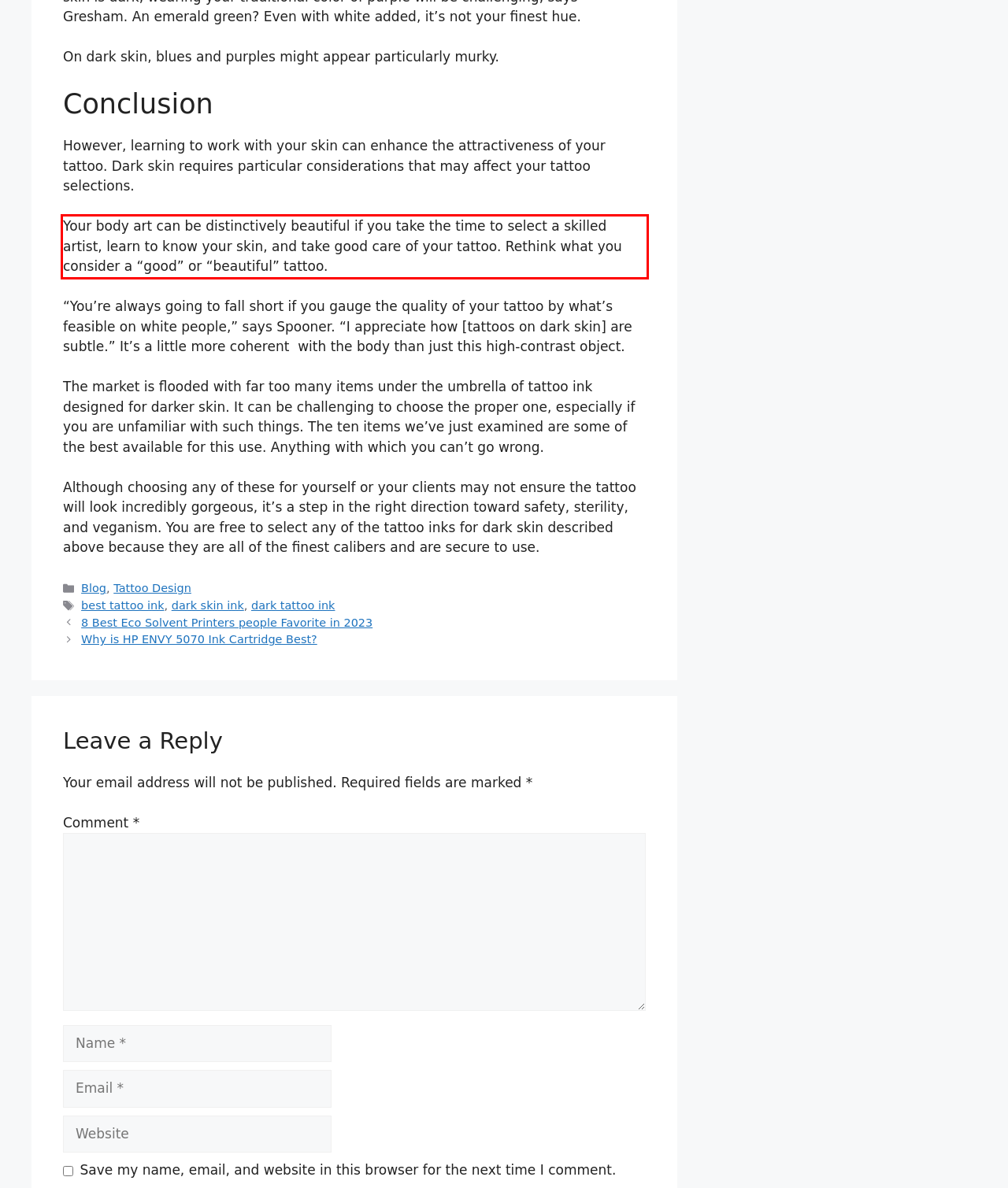The screenshot provided shows a webpage with a red bounding box. Apply OCR to the text within this red bounding box and provide the extracted content.

Your body art can be distinctively beautiful if you take the time to select a skilled artist, learn to know your skin, and take good care of your tattoo. Rethink what you consider a “good” or “beautiful” tattoo.